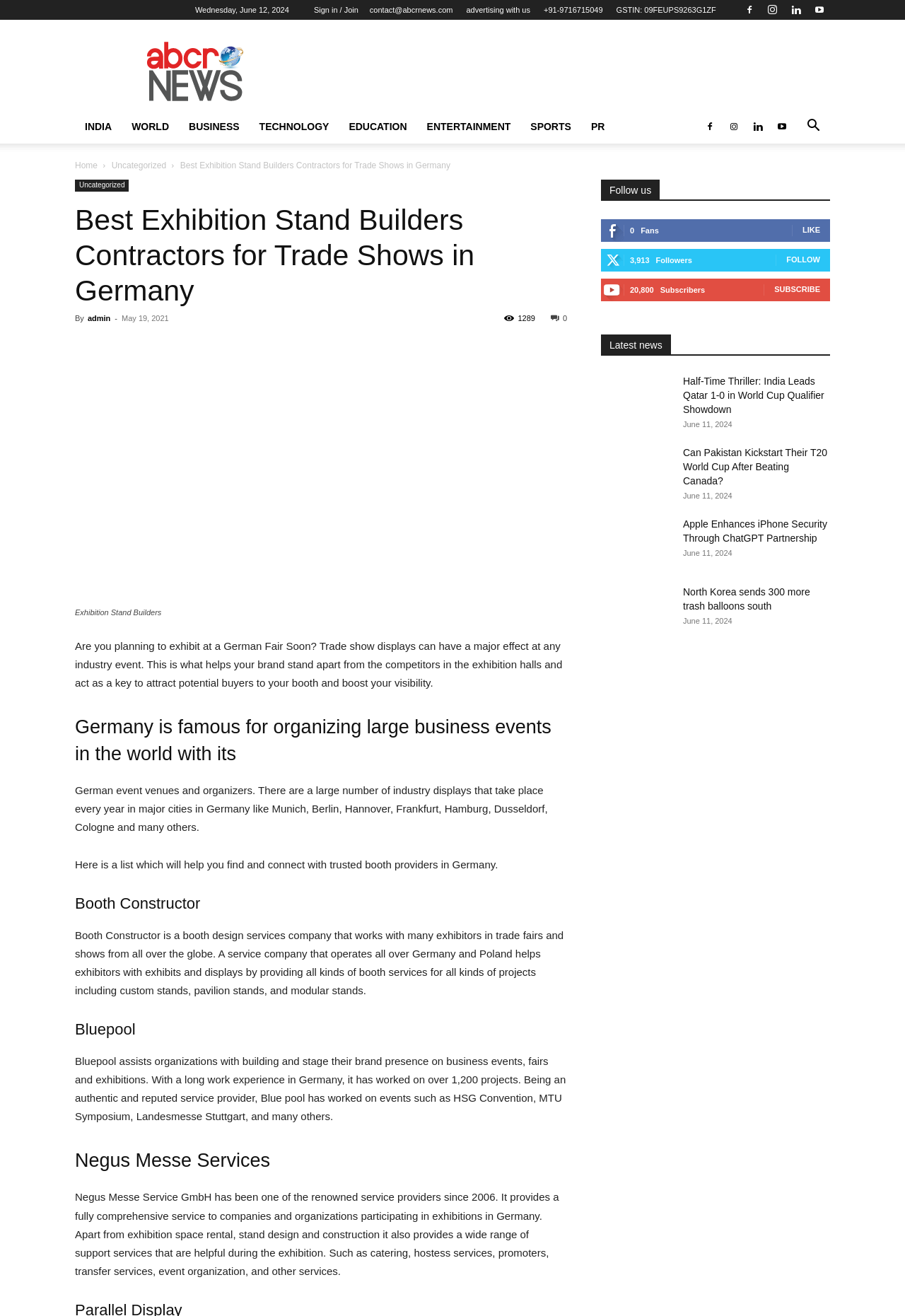Determine the primary headline of the webpage.

Best Exhibition Stand Builders Contractors for Trade Shows in Germany